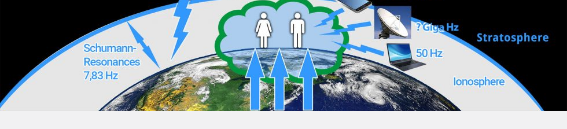Explain in detail what you see in the image.

The image illustrates the concept of Schumann Resonances, identified at 7.83 Hz, as they interact with Earth's atmosphere and human presence. In this graphic, two stylized human figures are depicted beneath a green cloud, symbolizing the connection between humans and these natural frequencies. Arrows pointing downward suggest a flow of energy or resonance from the atmosphere to the individuals, highlighting its potential effects on health and well-being.

Surrounding the central figures are various frequency notations, including references to 50 Hz and gigahertz frequencies, implying the diverse range of electromagnetic waves present in our environment. The backdrop features an image of Earth, emphasizing the context of these phenomena on a planetary scale. Additional labeling includes "Ionosphere" and "Stratosphere," showcasing layers of the atmosphere that interact with these natural resonances. This depiction serves to educate viewers on the significance of Schumann Resonances in relation to human biology and environmental factors affecting health.